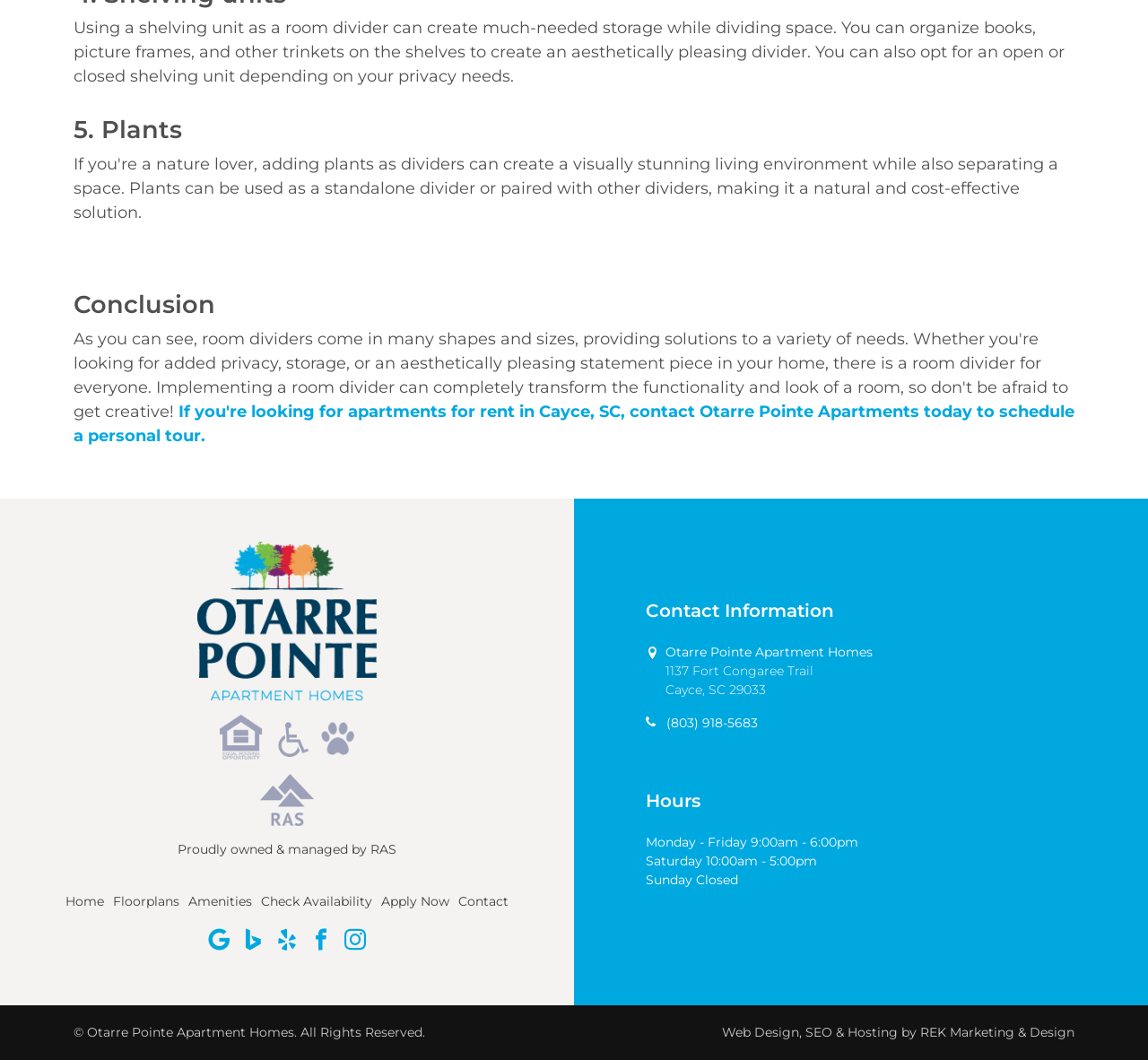What is the phone number of the apartment complex?
Analyze the image and deliver a detailed answer to the question.

I found the answer by looking at the contact information section, where it lists the phone number as '(803) 918-5683'.